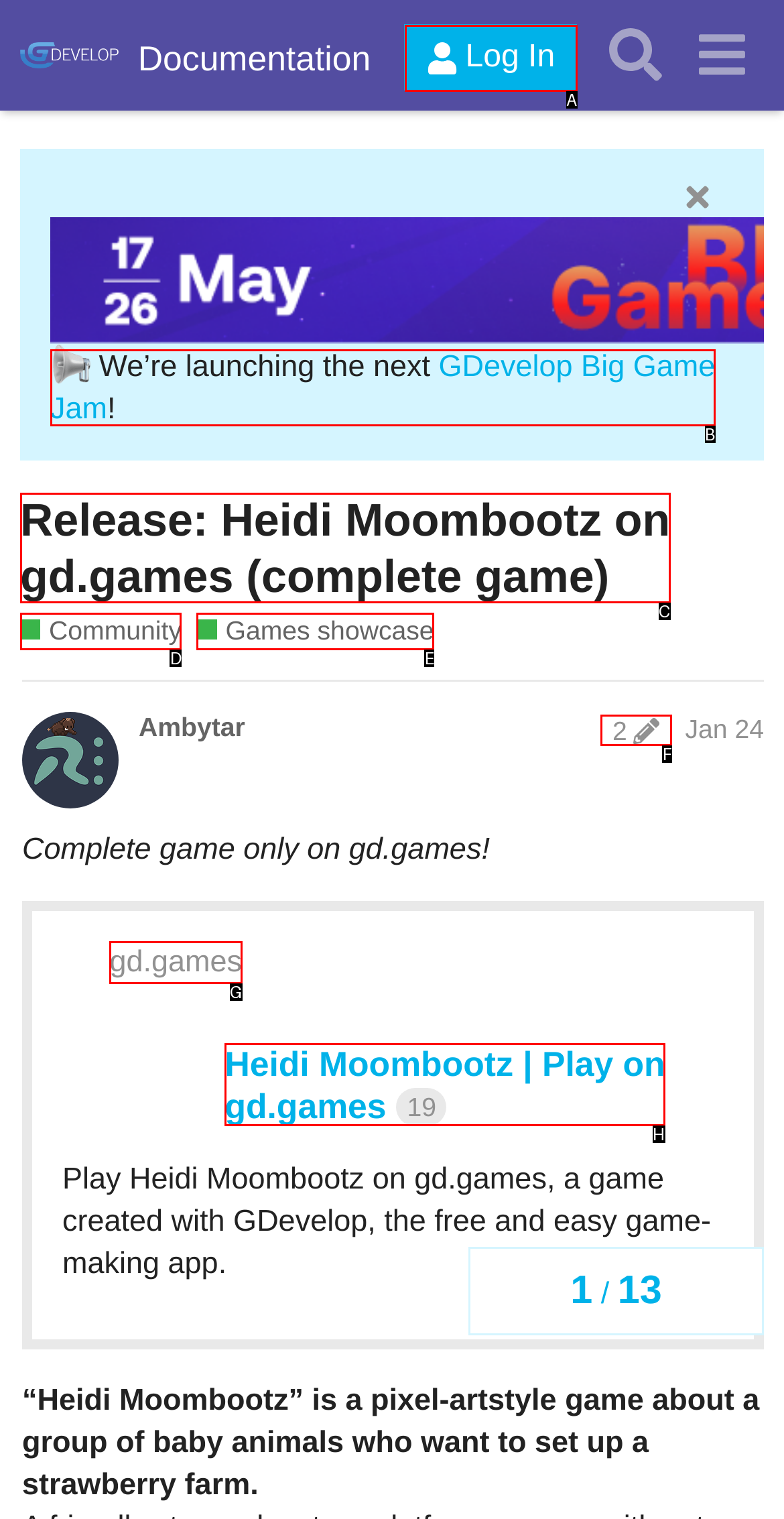Indicate the UI element to click to perform the task: Learn about About Us. Reply with the letter corresponding to the chosen element.

None